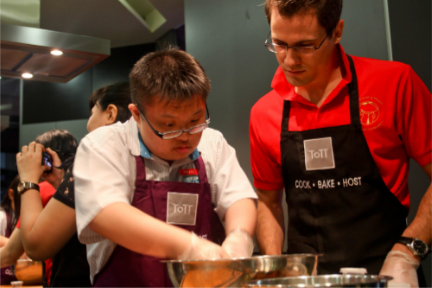What is the purpose of the cooking session?
Provide an in-depth and detailed answer to the question.

The cooking session is organized to highlight the joy of culinary teamwork and creative expression, particularly for students from the Movement for the Intellectually Disabled of Singapore, emphasizing the importance of inclusive and supportive learning environments.